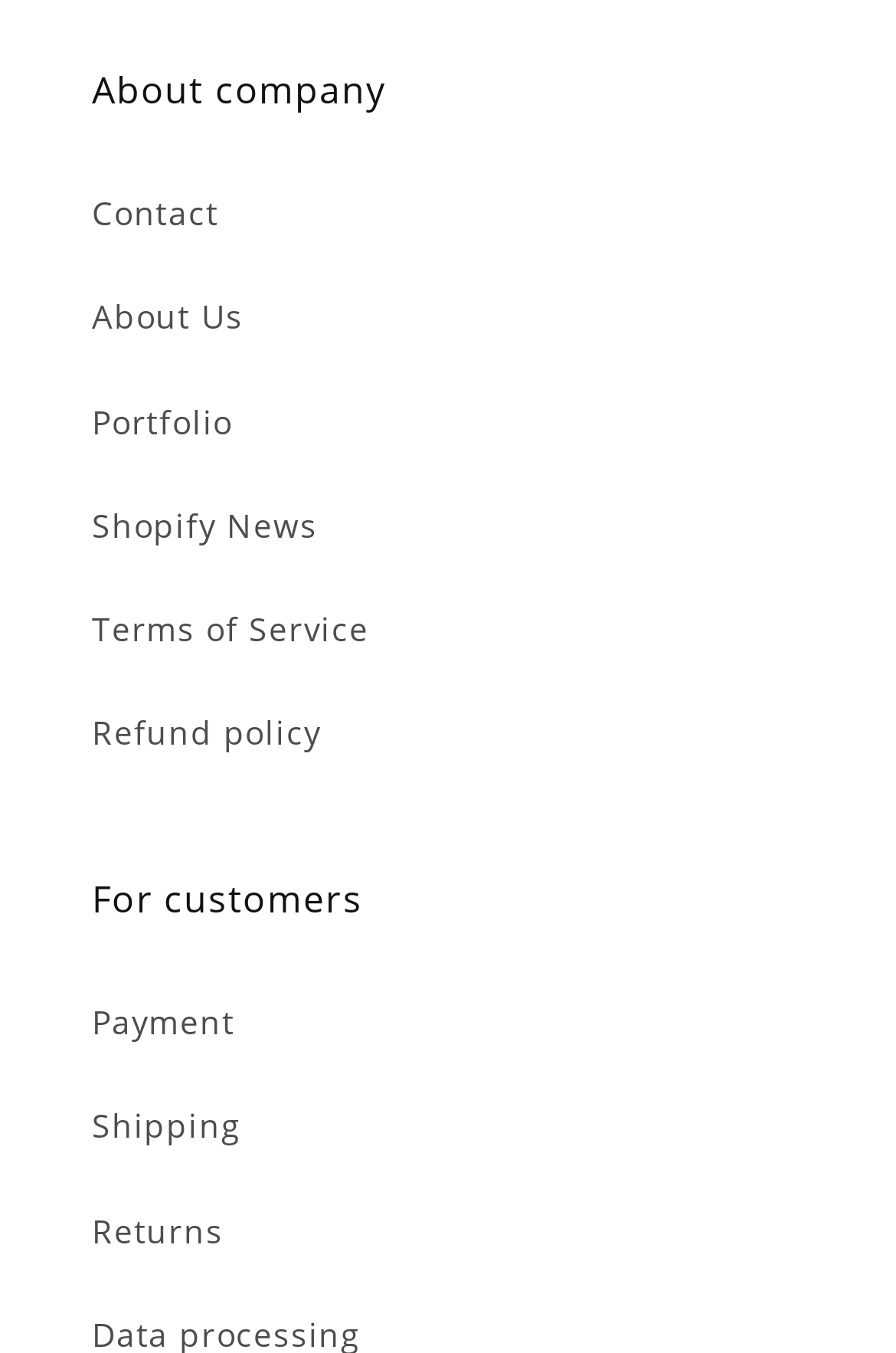Please identify the coordinates of the bounding box for the clickable region that will accomplish this instruction: "learn about Shipping".

[0.103, 0.794, 0.897, 0.871]